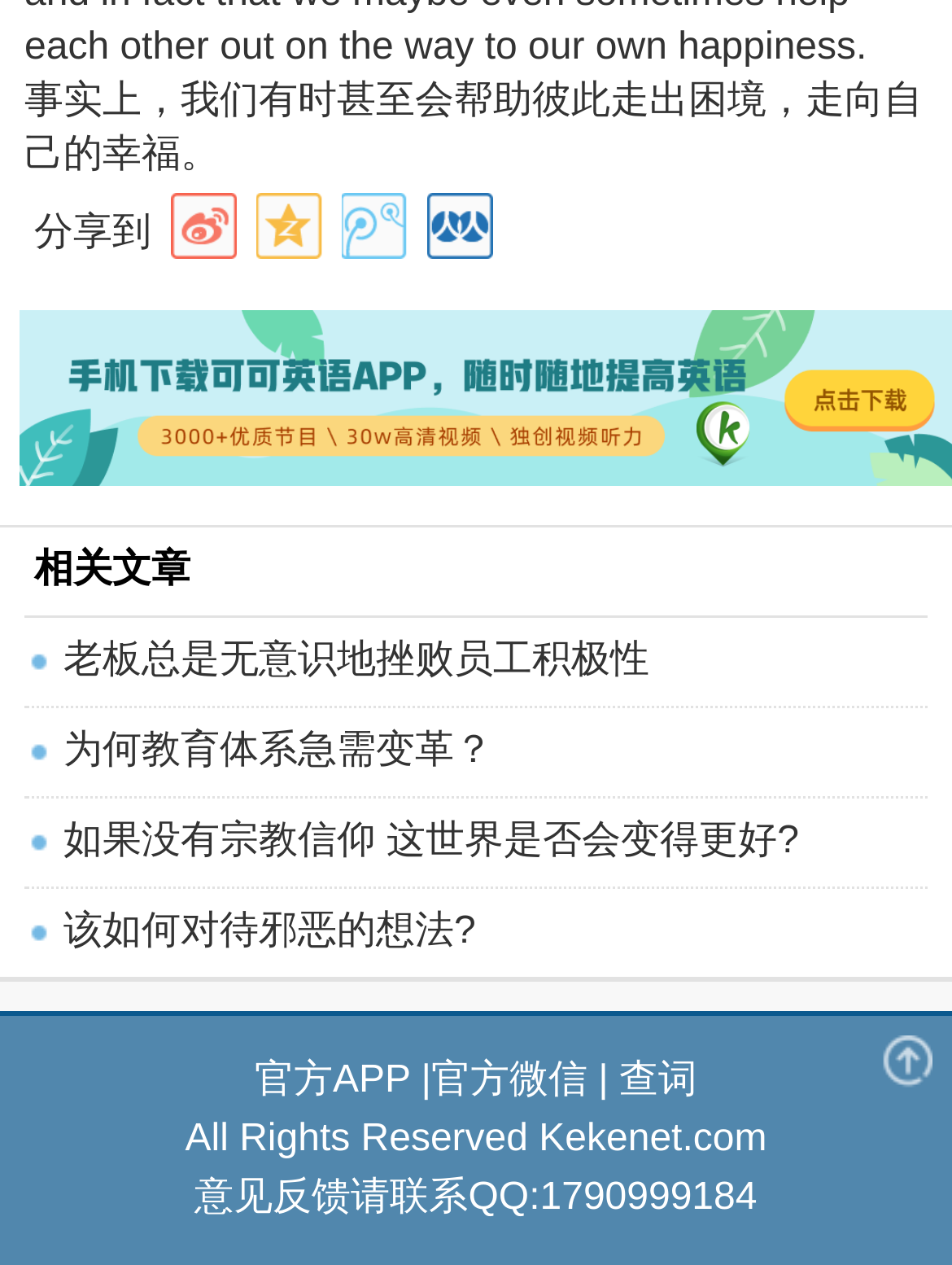Given the following UI element description: "如果没有宗教信仰 这世界是否会变得更好?", find the bounding box coordinates in the webpage screenshot.

[0.026, 0.632, 0.974, 0.701]